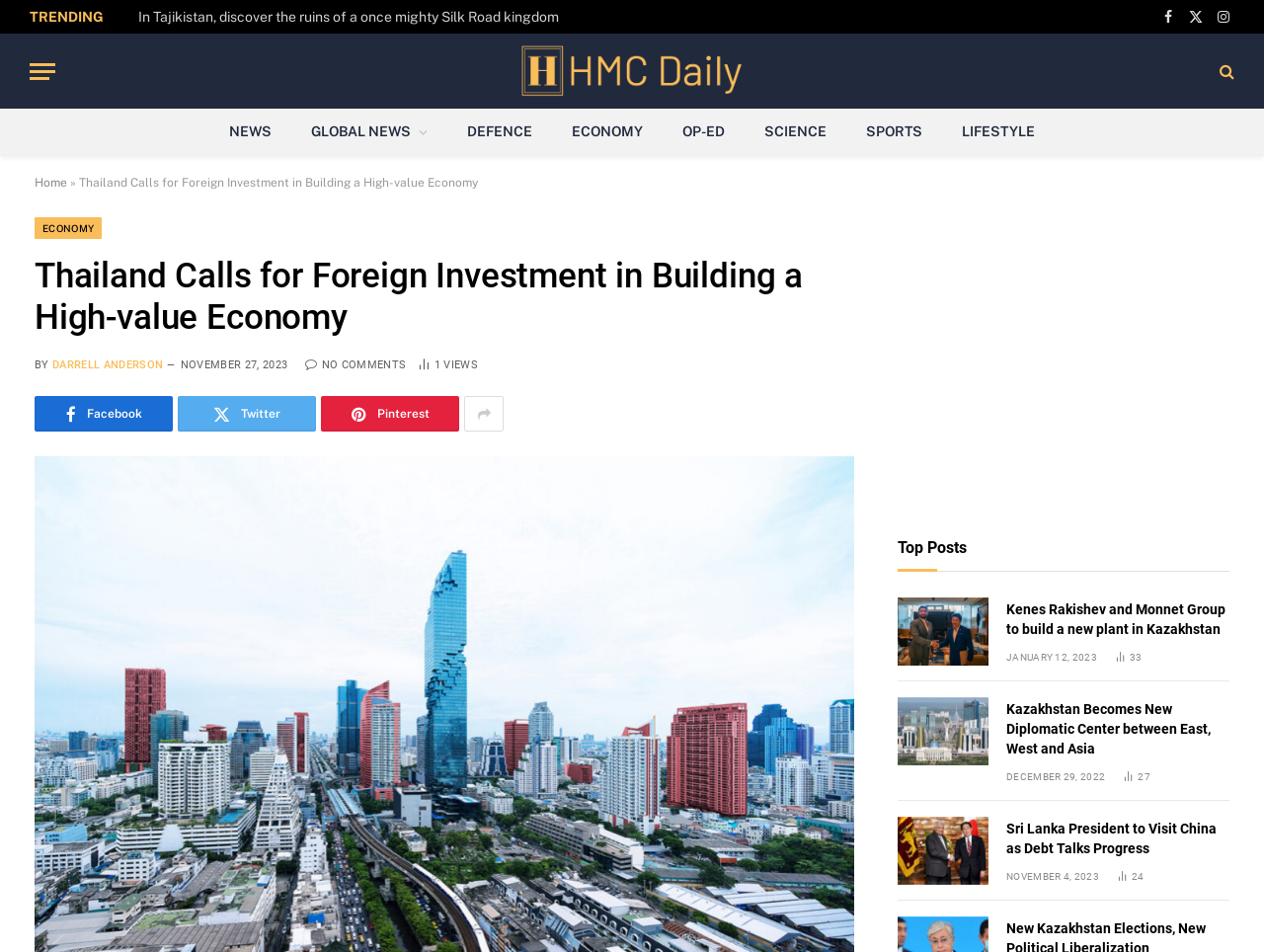What is the name of the author of the current article?
Based on the image, answer the question with a single word or brief phrase.

DARRELL ANDERSON